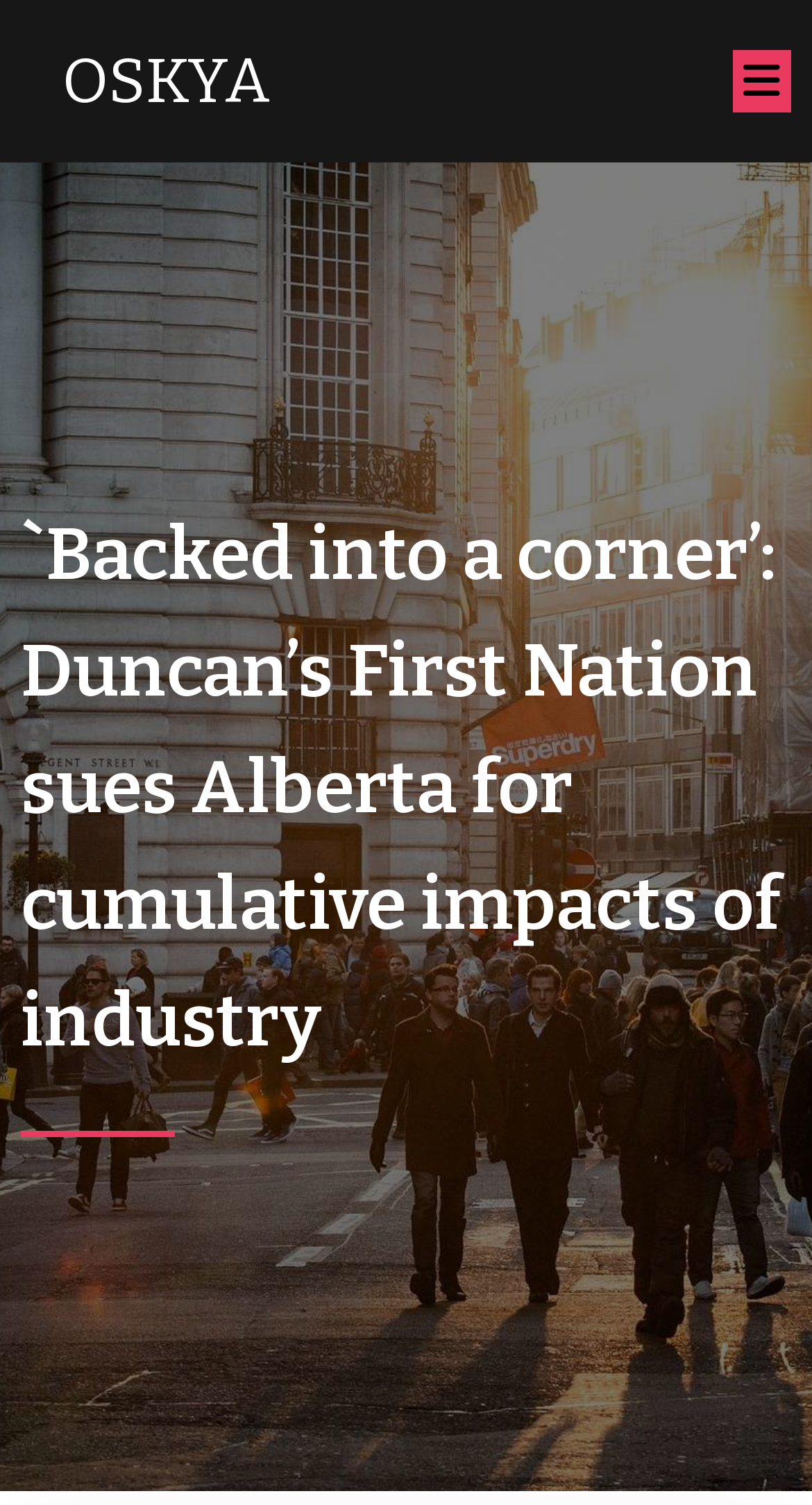Find the bounding box of the UI element described as follows: "OSKYA".

[0.026, 0.014, 0.724, 0.094]